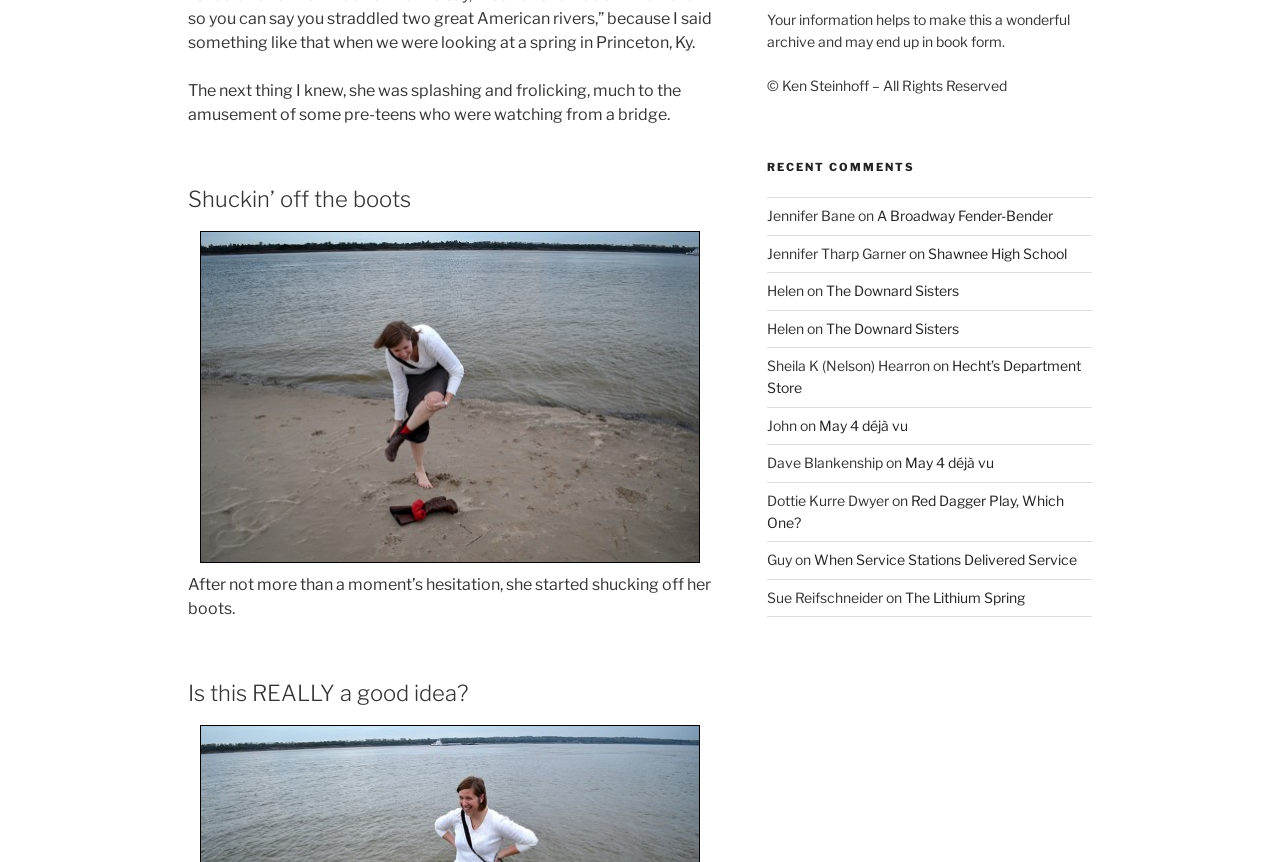What is the title of the first story?
Using the image, answer in one word or phrase.

Shuckin’ off the boots